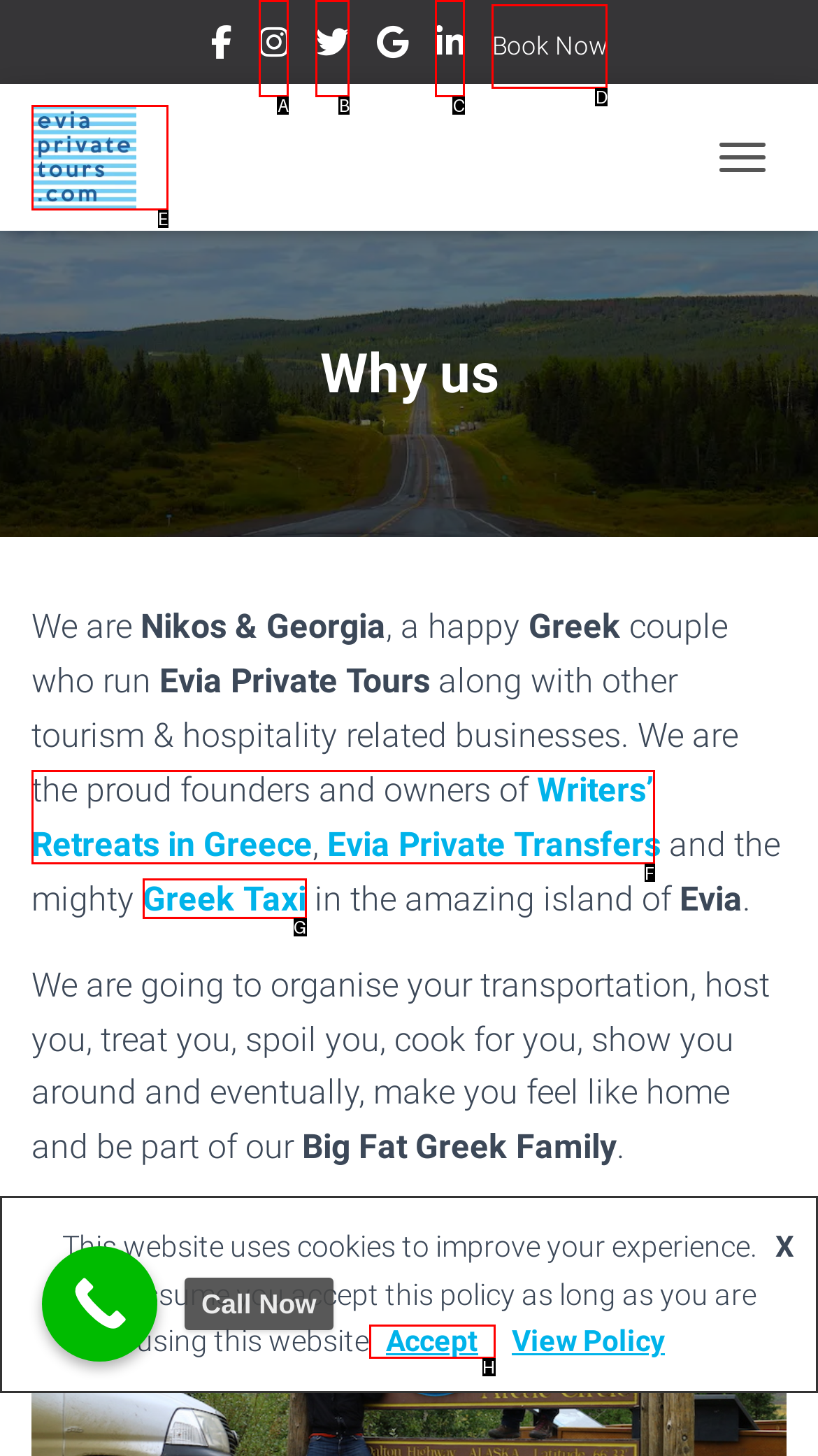Find the option that matches this description: title="Evia Private Tours | Greece"
Provide the matching option's letter directly.

E